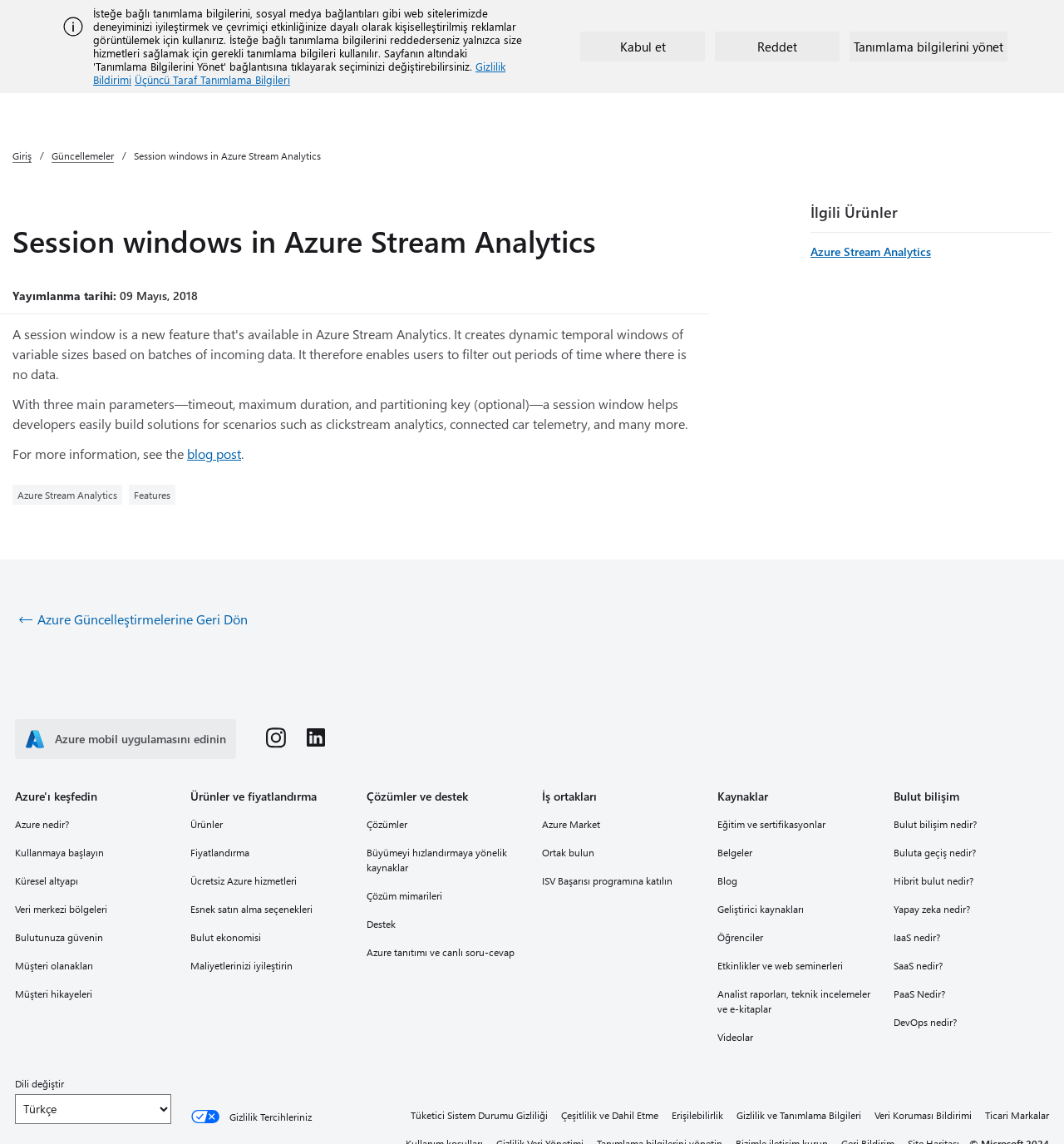Find the bounding box coordinates for the UI element that matches this description: "Spotify".

None